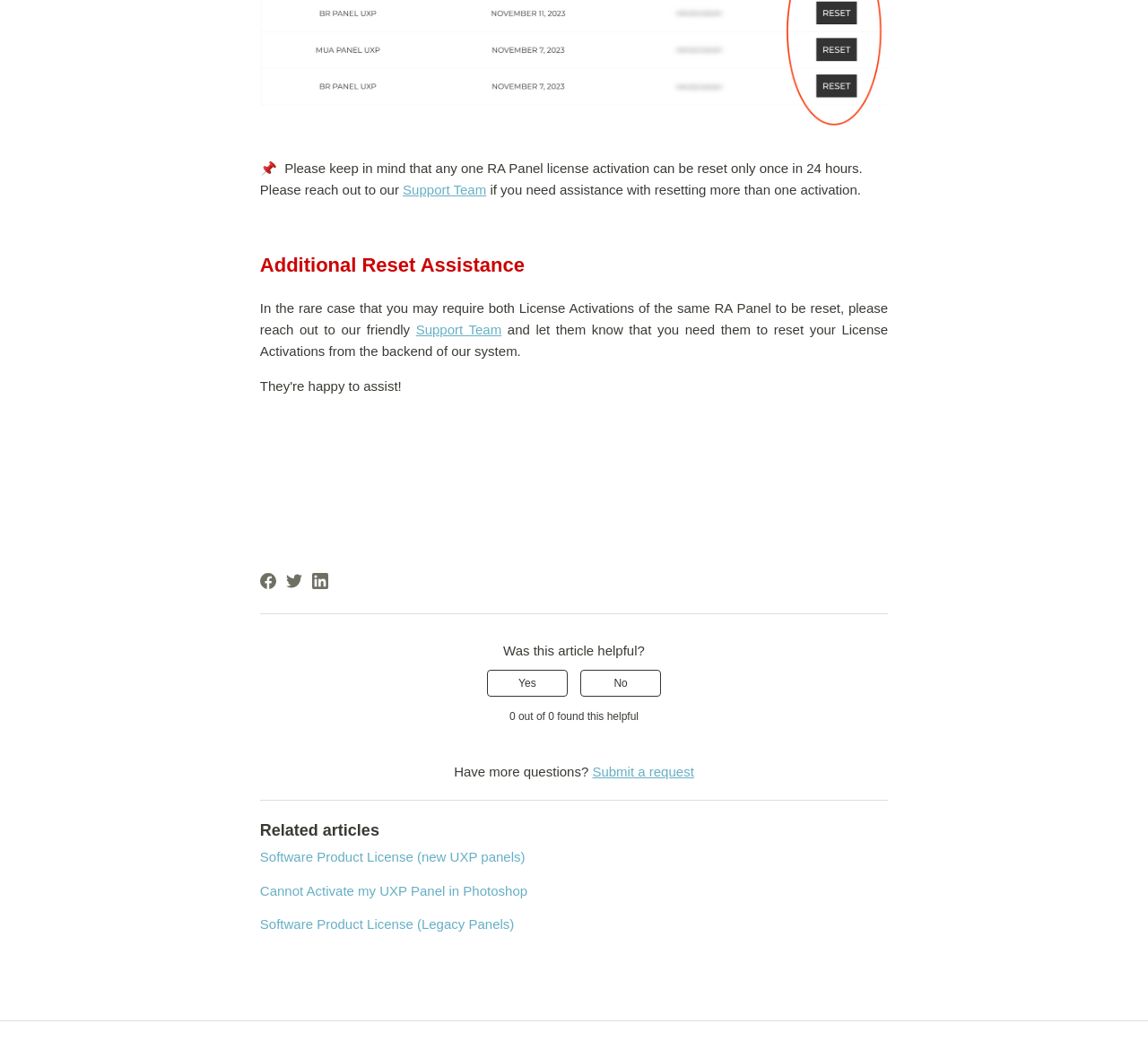Review the image closely and give a comprehensive answer to the question: What are the related articles mentioned on the webpage?

The webpage lists related articles, including 'Software Product License (new UXP panels)', 'Cannot Activate my UXP Panel in Photoshop', and 'Software Product License (Legacy Panels)', which are likely to be relevant to the topic of the current article.